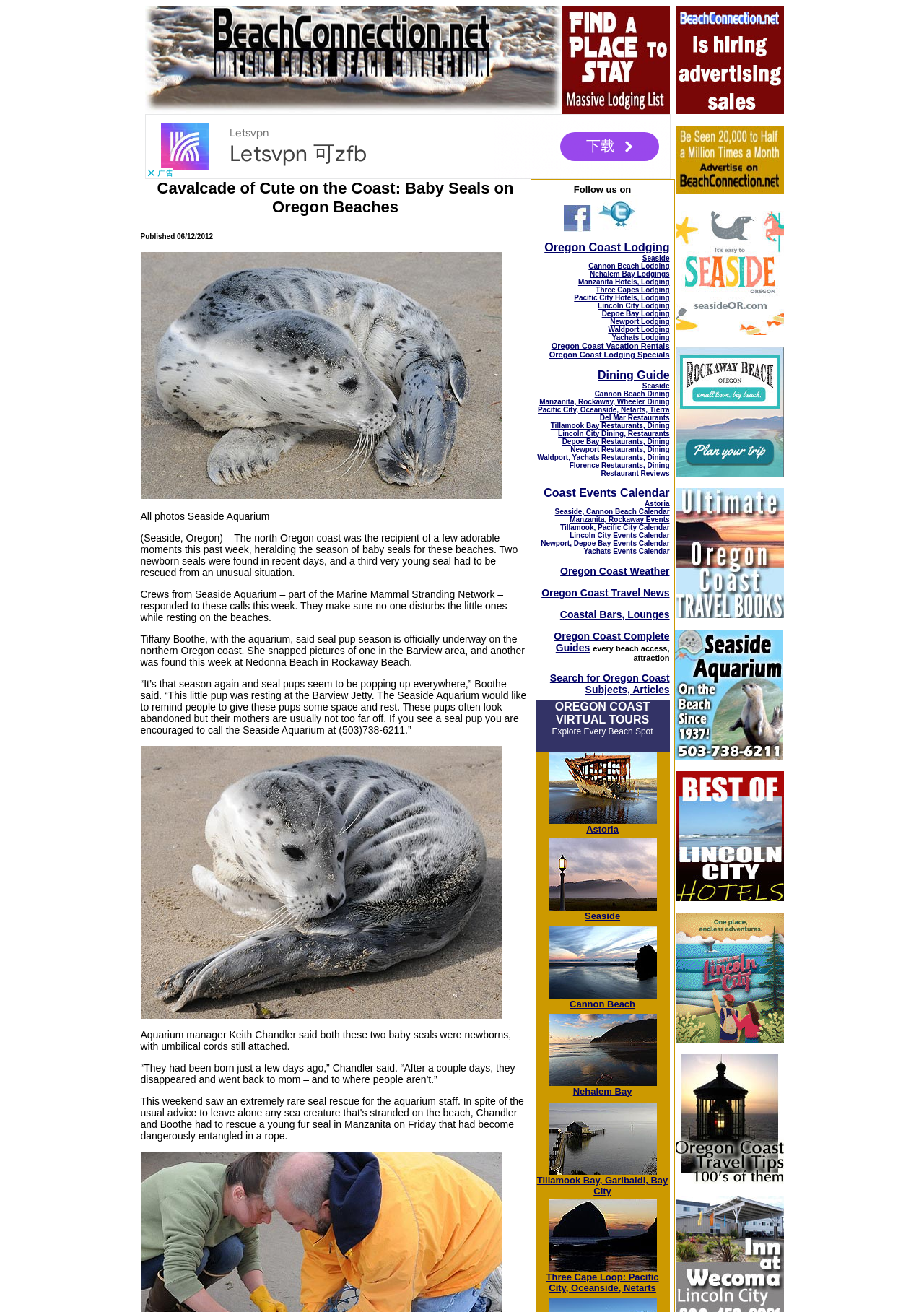What is the text of the first link on the webpage?
Identify the answer in the screenshot and reply with a single word or phrase.

Oregon Coast Beach Connection